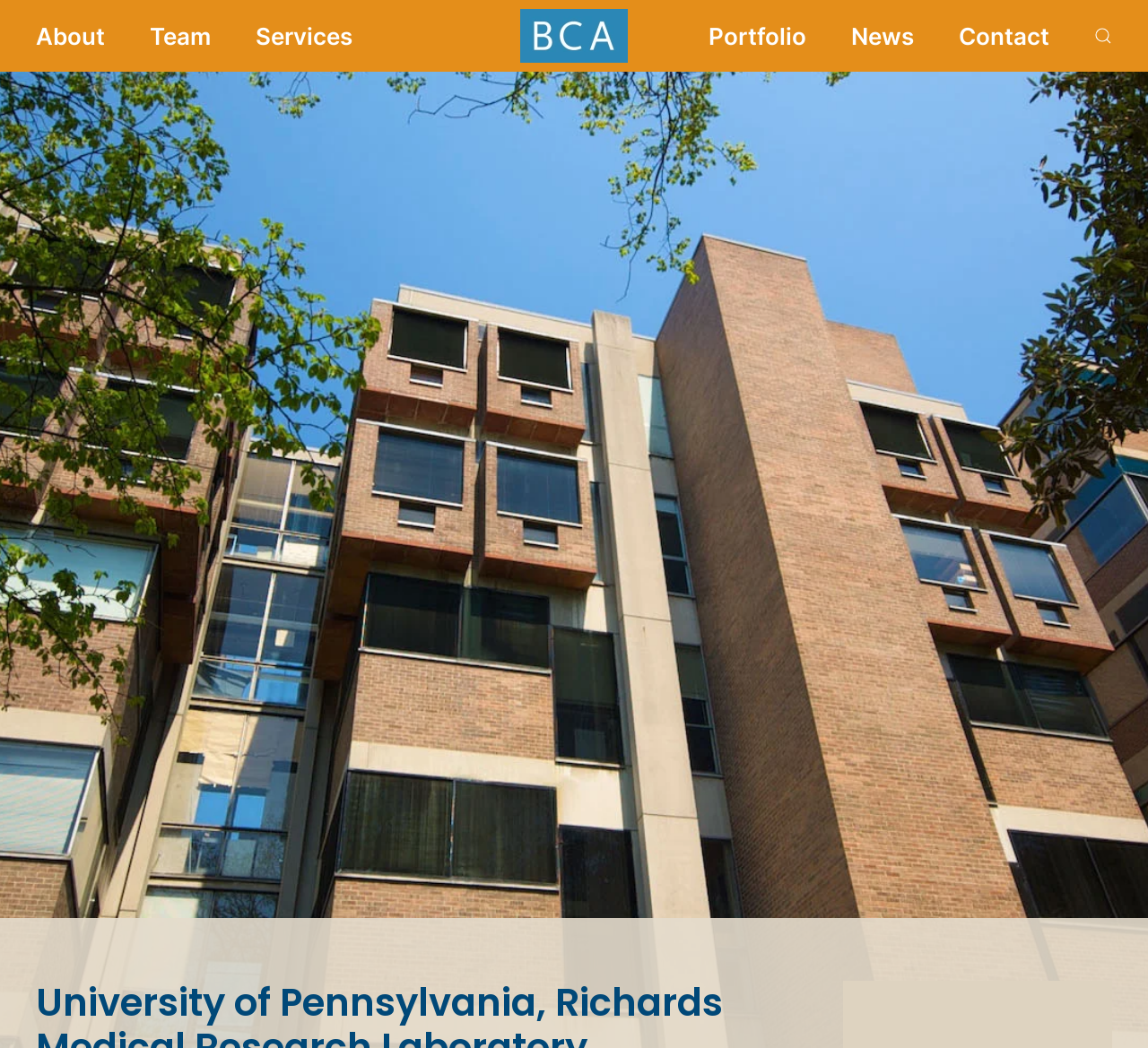Highlight the bounding box coordinates of the element you need to click to perform the following instruction: "Get app support."

None